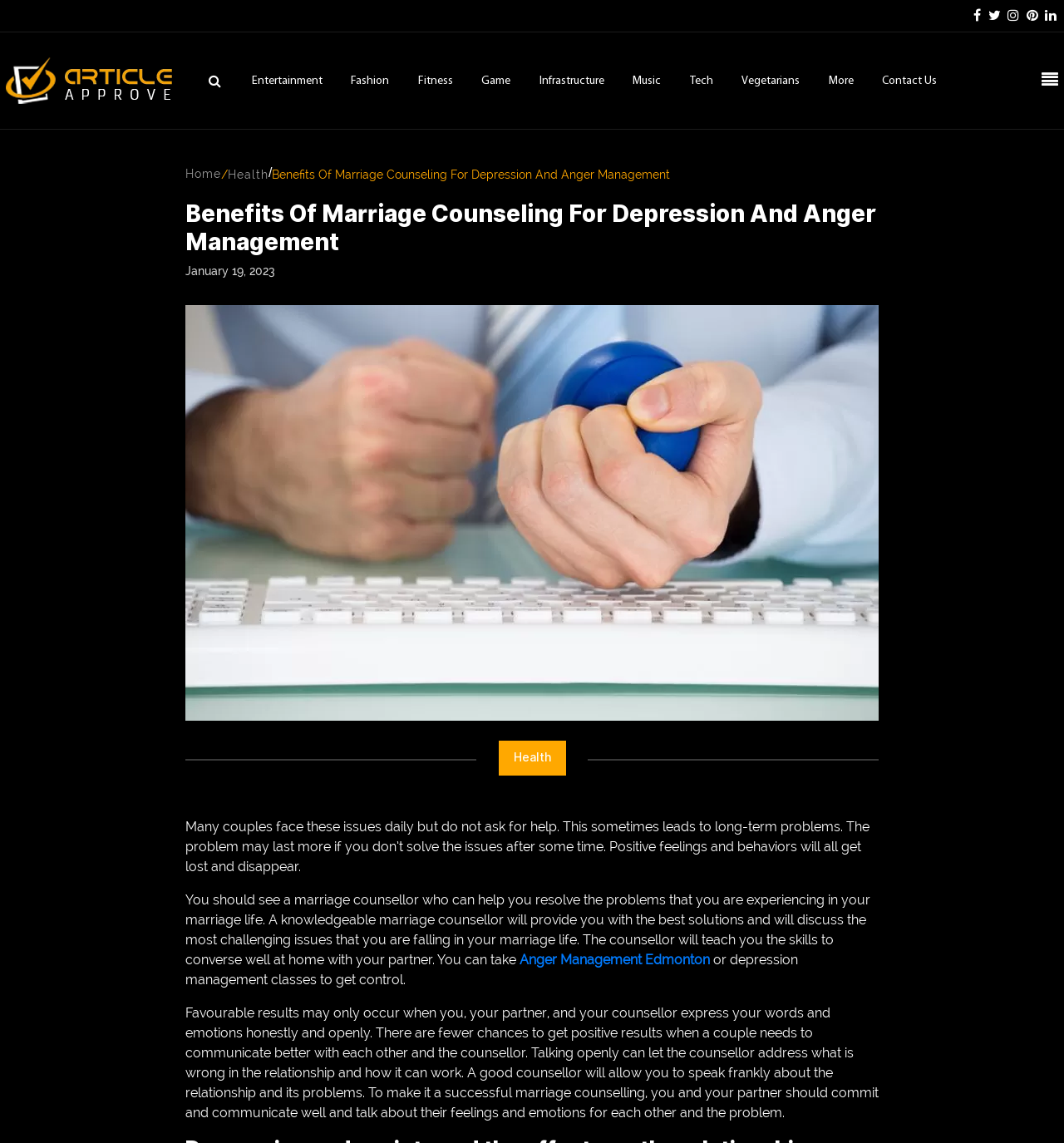What is the purpose of a marriage counsellor?
Based on the image content, provide your answer in one word or a short phrase.

To resolve marriage problems